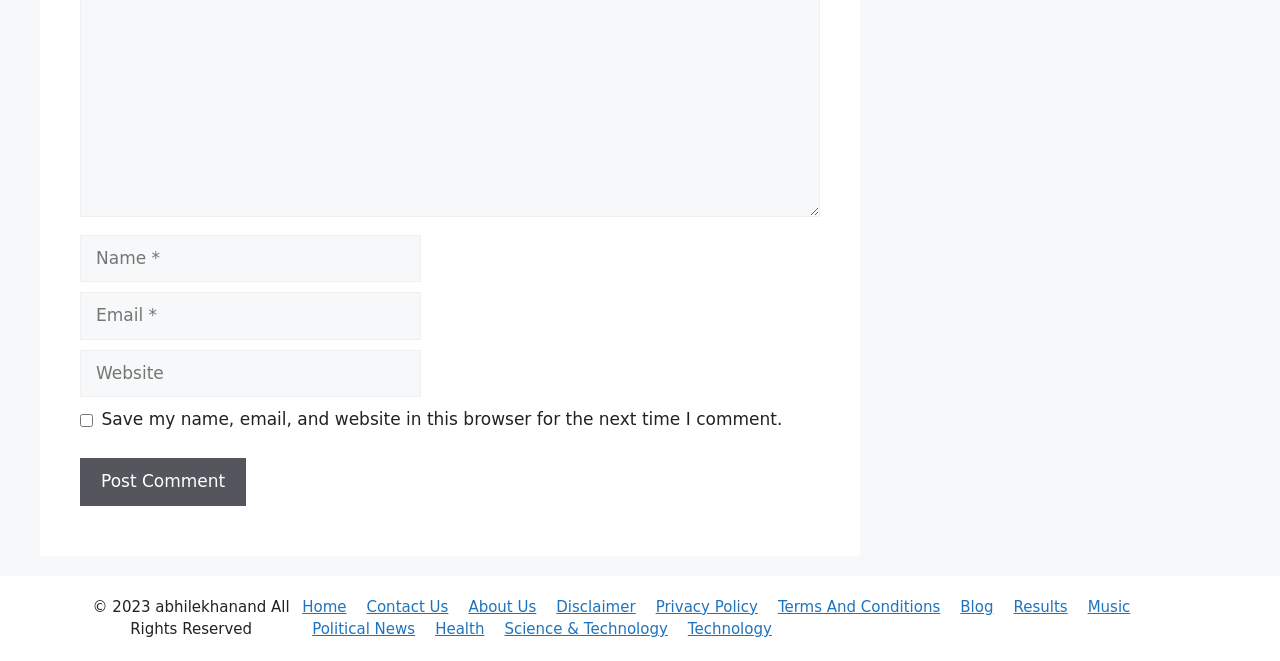Find and specify the bounding box coordinates that correspond to the clickable region for the instruction: "Click on the 'Scuba Diving' link".

None